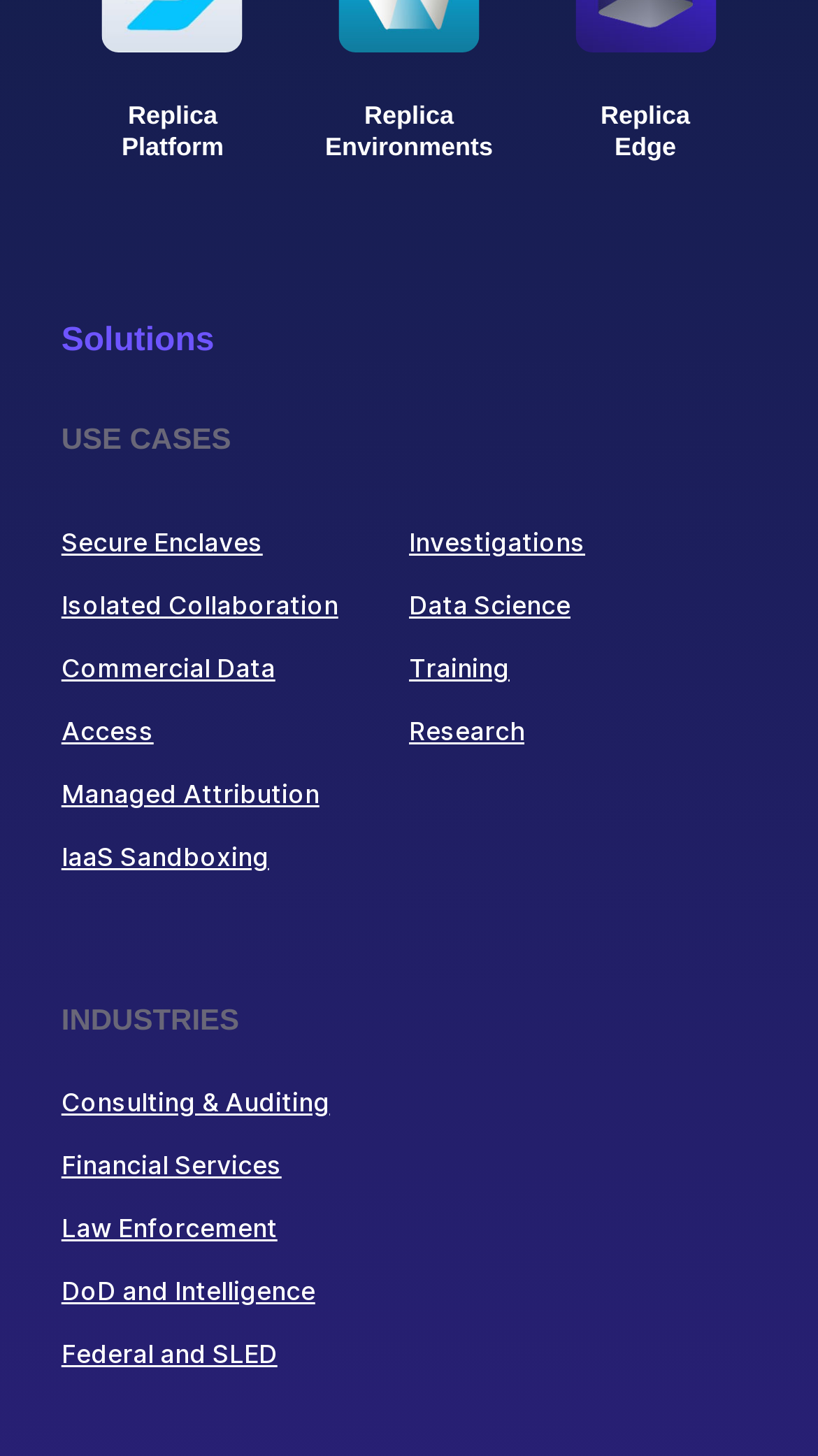How many submenus are under IaaS Sandboxing?
Look at the image and respond with a single word or a short phrase.

0